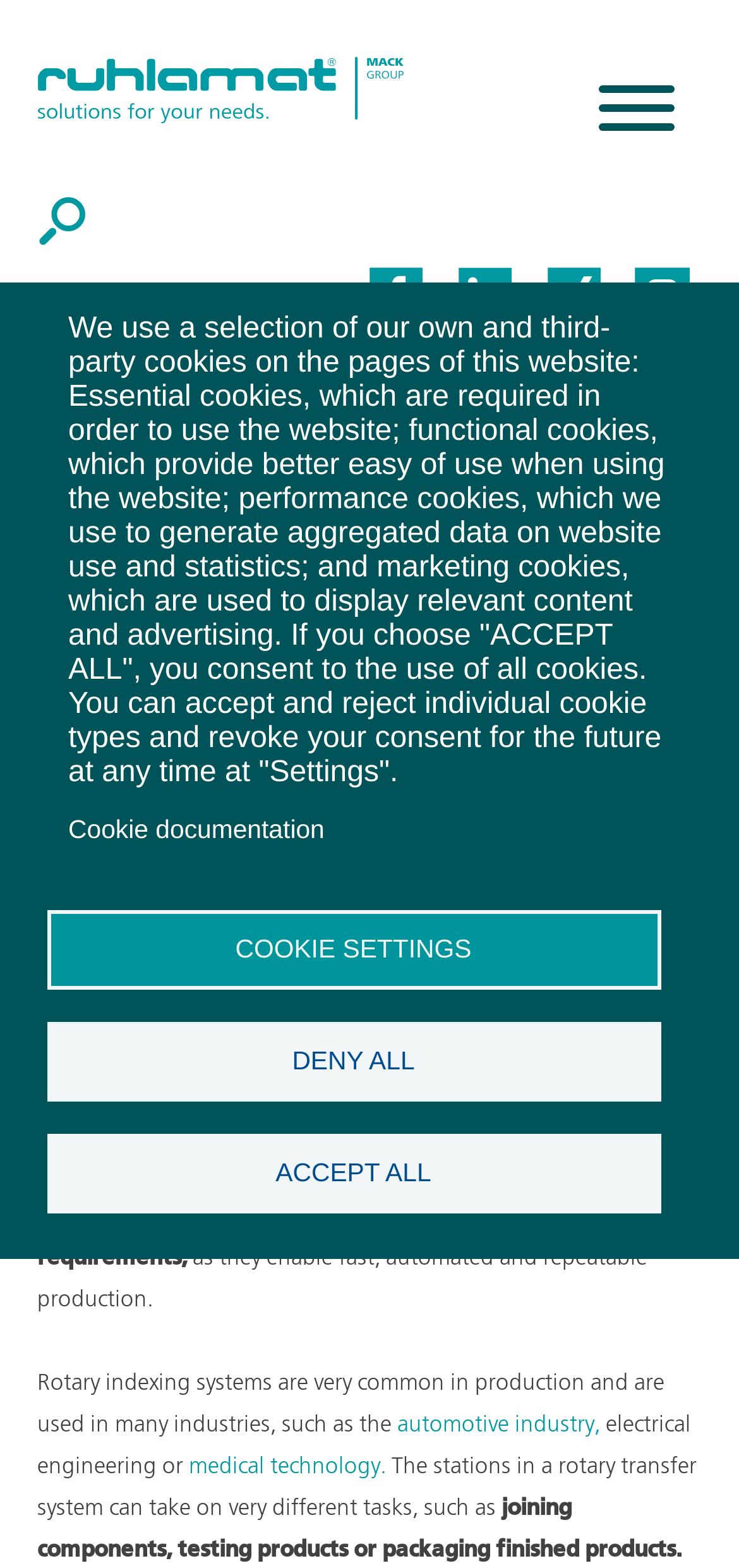Determine the bounding box coordinates of the target area to click to execute the following instruction: "Learn about Enlisted Academy."

None